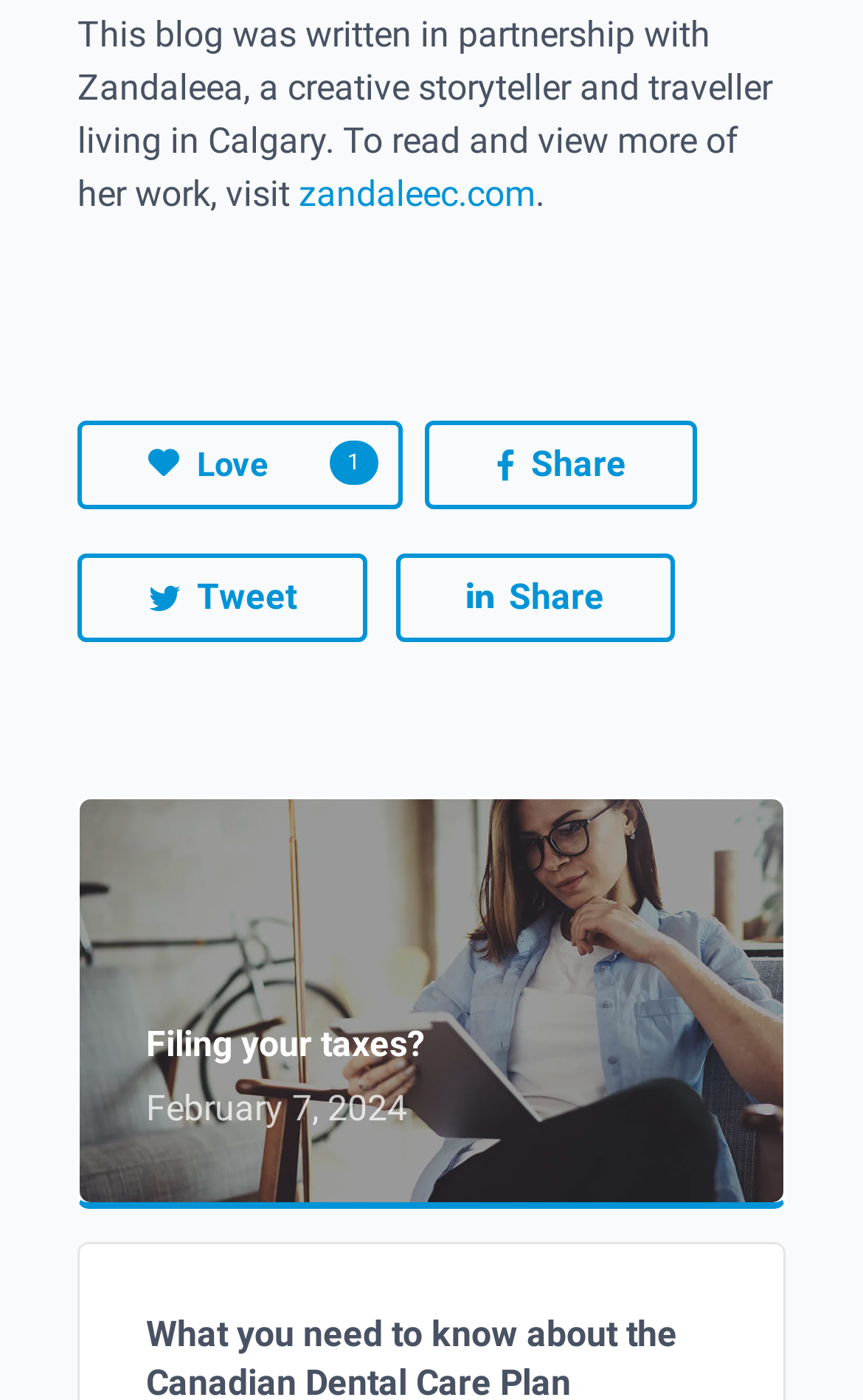How many social media sharing options are available?
Provide a detailed and well-explained answer to the question.

There are four social media sharing options available on the webpage, which are Love, Share, Tweet, and Share. These options are represented by icons and are located near the top of the webpage.